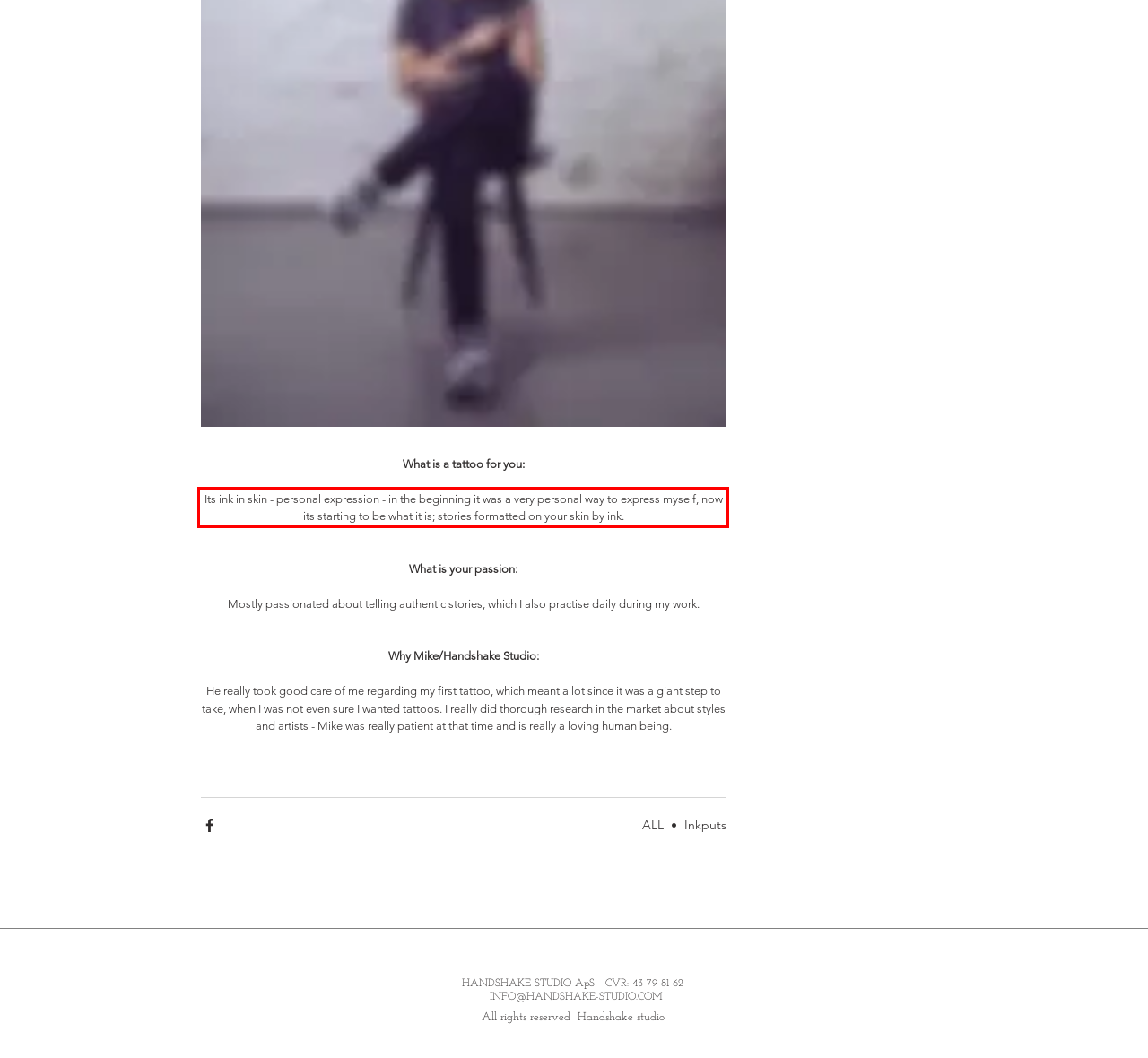Given the screenshot of the webpage, identify the red bounding box, and recognize the text content inside that red bounding box.

Its ink in skin - personal expression - in the beginning it was a very personal way to express myself, now its starting to be what it is; stories formatted on your skin by ink.